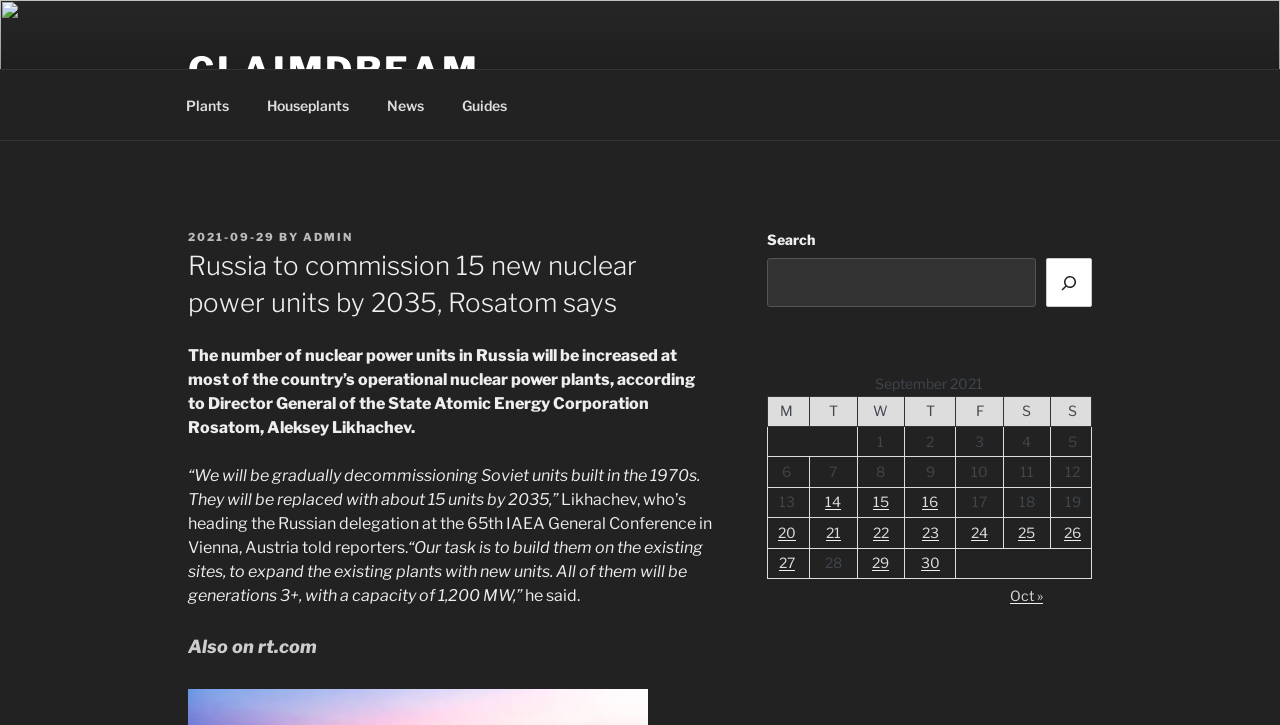Locate the bounding box coordinates of the element that should be clicked to fulfill the instruction: "Search for something".

[0.599, 0.356, 0.809, 0.423]